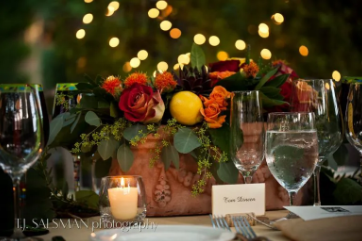Explain what the image portrays in a detailed manner.

The image captures a beautifully arranged centerpiece featuring a vibrant bouquet of roses, cheerful yellow lemons, and a mix of greenery, elegantly displayed in a decorative pot. In front of the centerpiece, a small name card reading "Tom Steven" sits on a neatly set dining table, alongside sparkling glassware filled with water. A softly glowing candle adds a warm touch to the scene, with twinkling string lights in the background creating a romantic ambiance for the evening. This setup reflects a thoughtful preparation for a special gathering, highlighting both sophistication and a welcoming atmosphere.